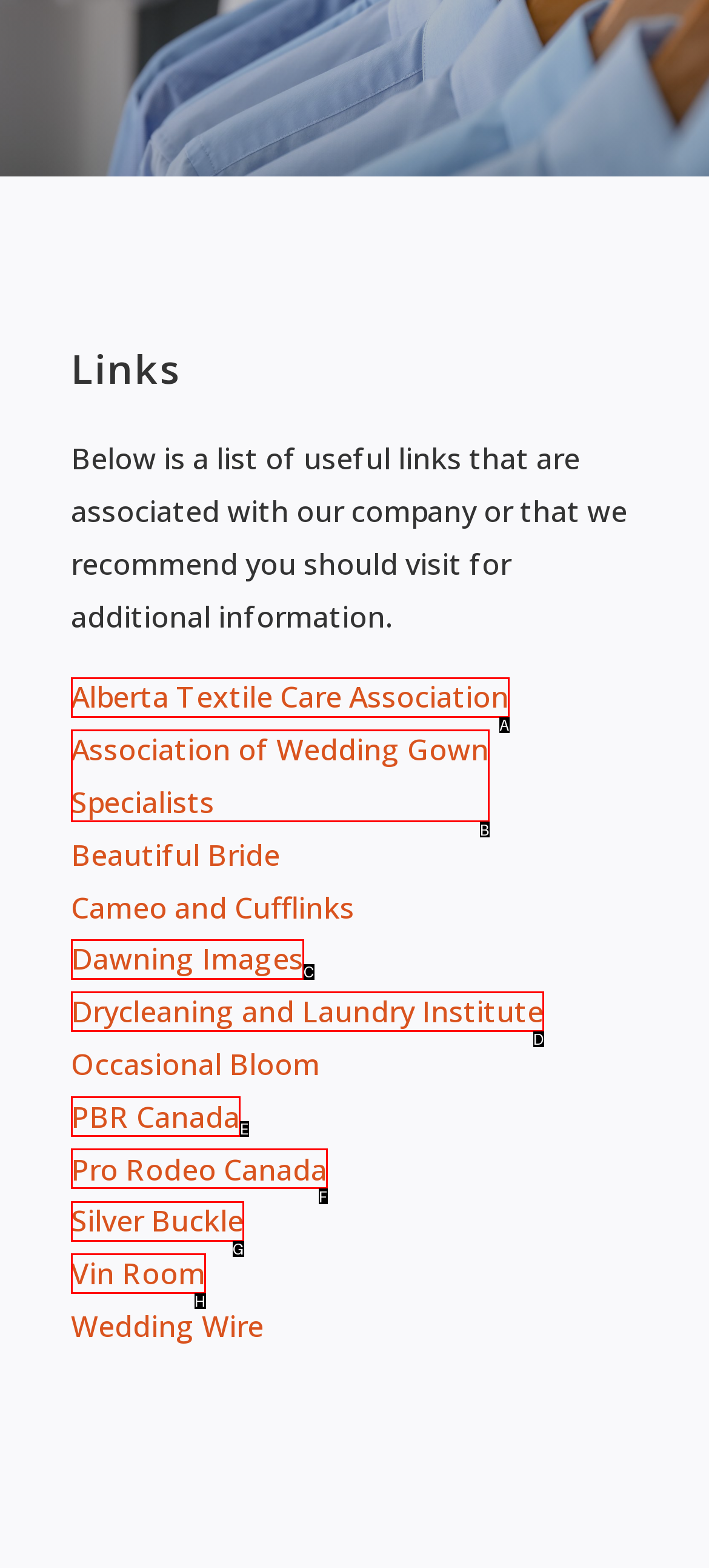Select the HTML element that fits the following description: Drycleaning and Laundry Institute
Provide the letter of the matching option.

D